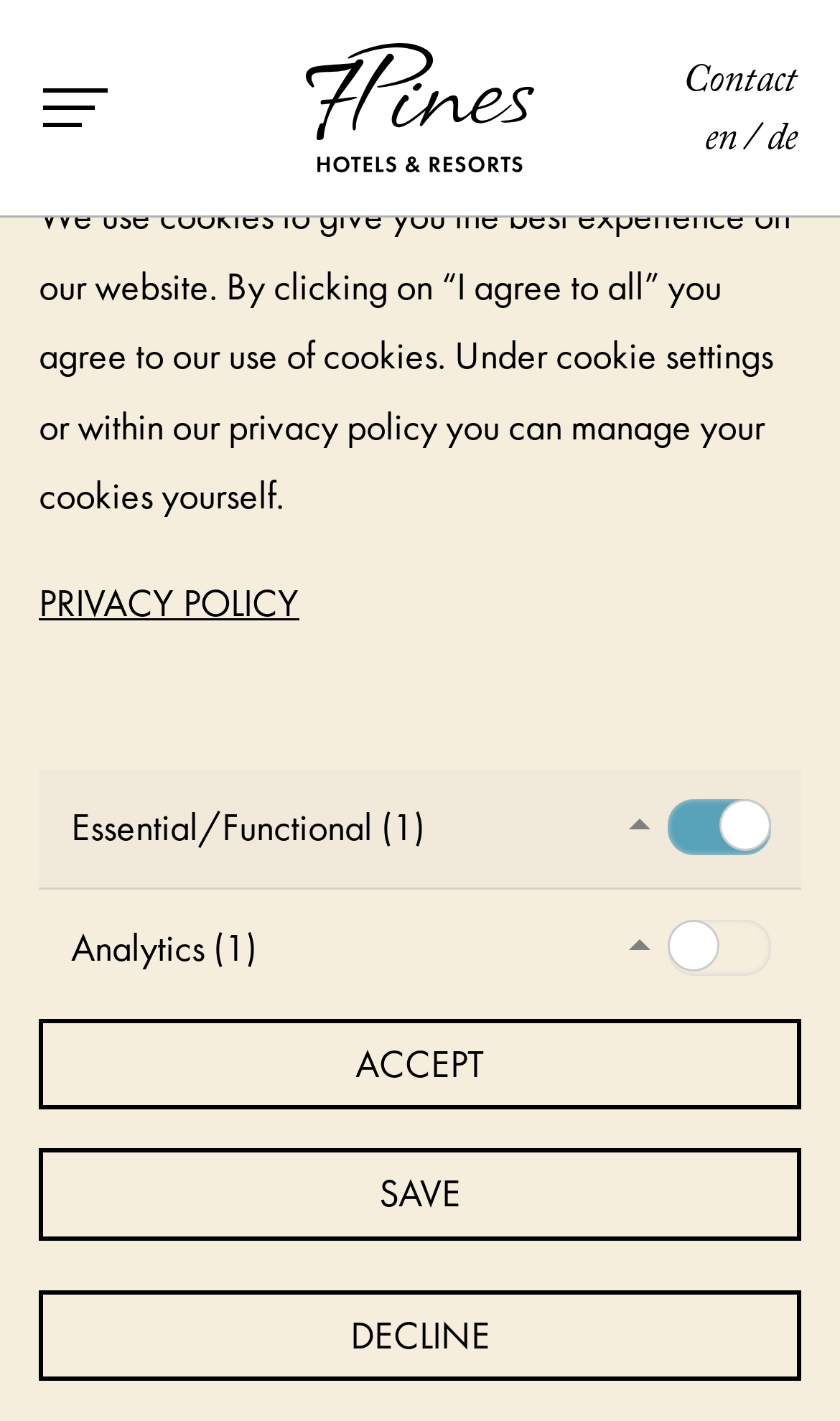What is the name of the hotel chain?
Using the image as a reference, give an elaborate response to the question.

The name of the hotel chain can be found in the link '7Pines' located at the top of the webpage, which suggests that the website is related to 7Pines Hotels & Resorts.